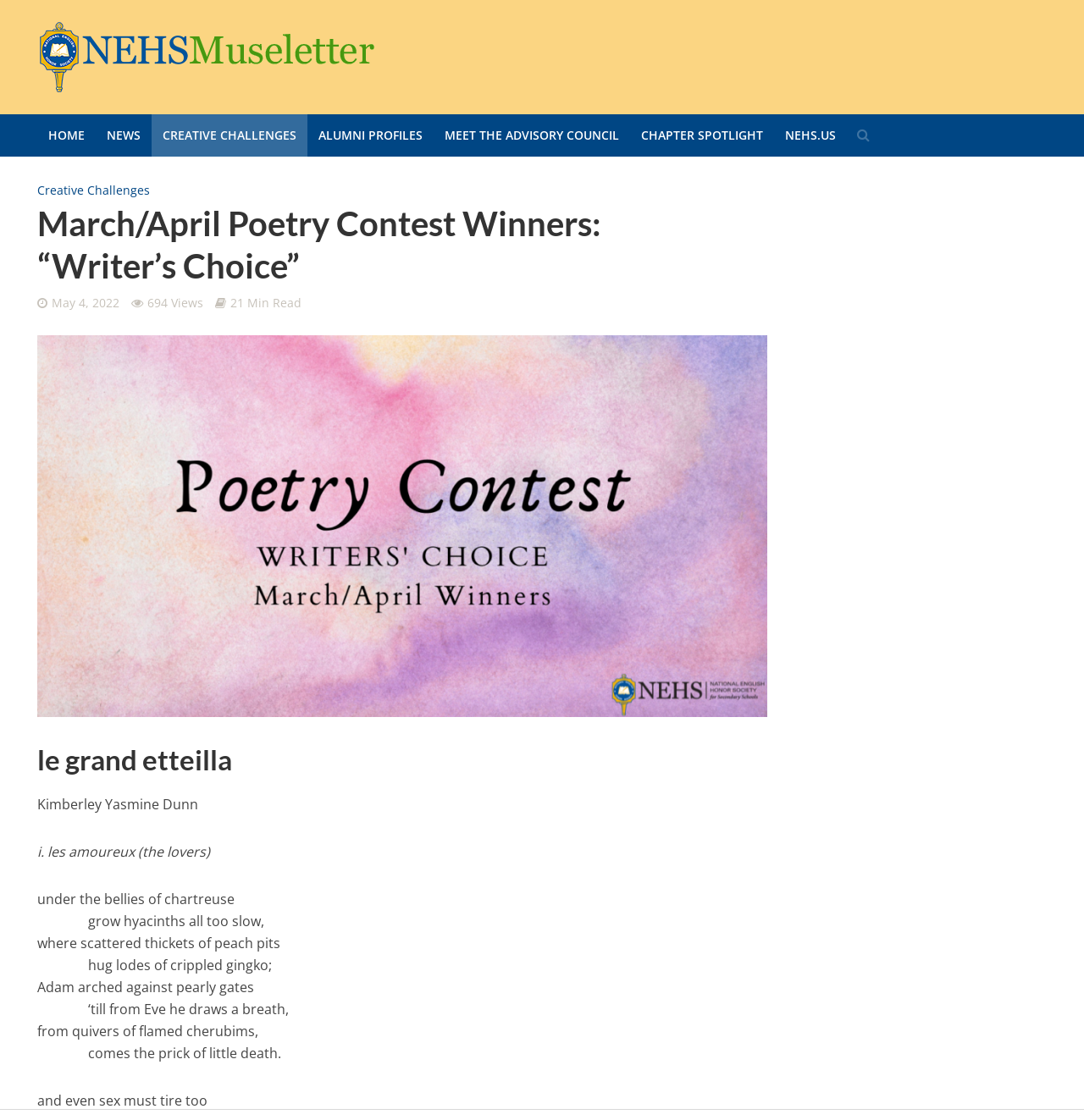Answer the question below using just one word or a short phrase: 
What is the estimated reading time of the poetry contest winners page?

21 Min Read